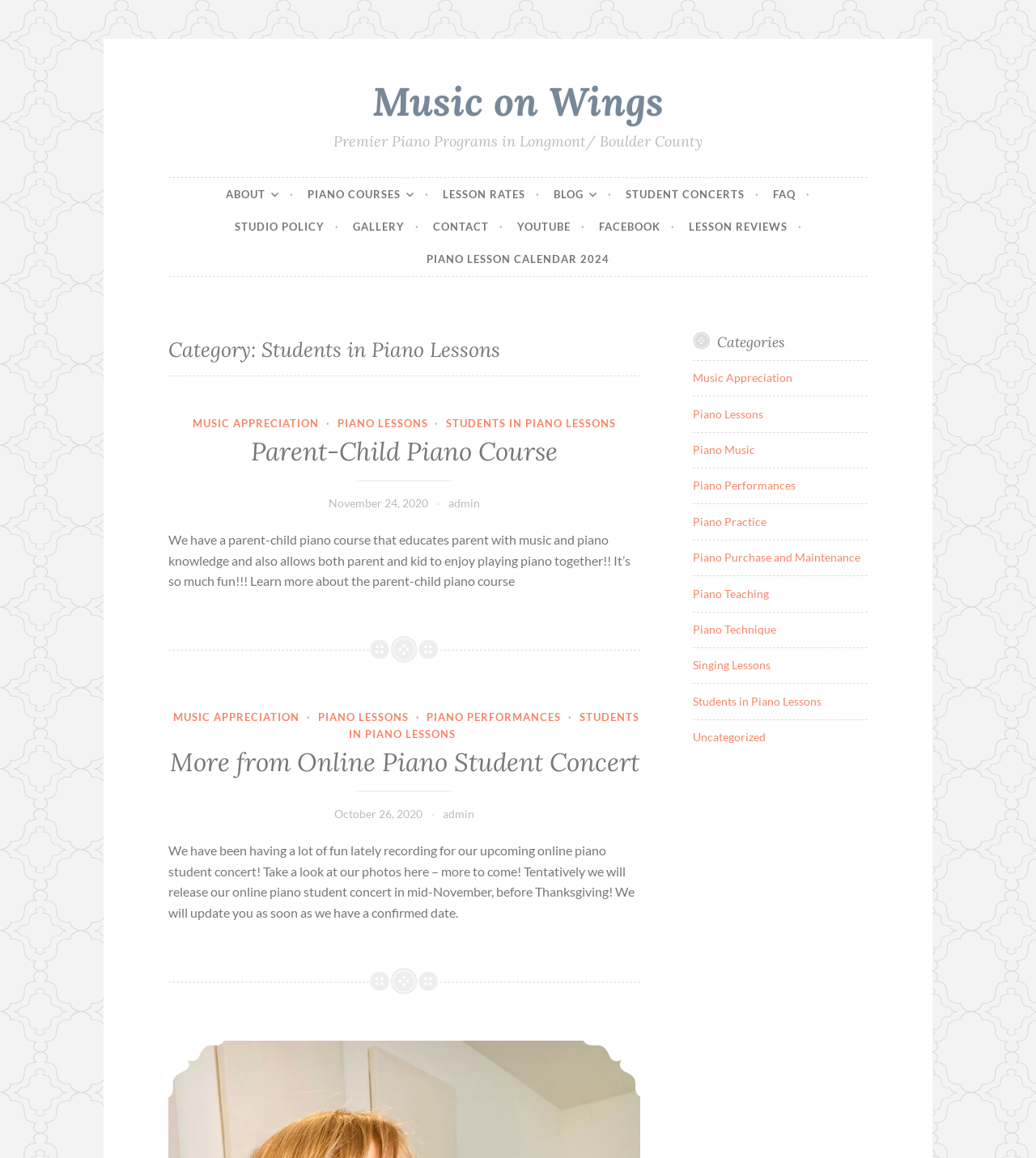Answer with a single word or phrase: 
What is the date mentioned in the second article section?

October 26, 2020